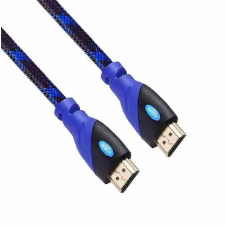What is the color of the connectors on this HDMI cable?
Please answer the question with a single word or phrase, referencing the image.

Vibrant blue